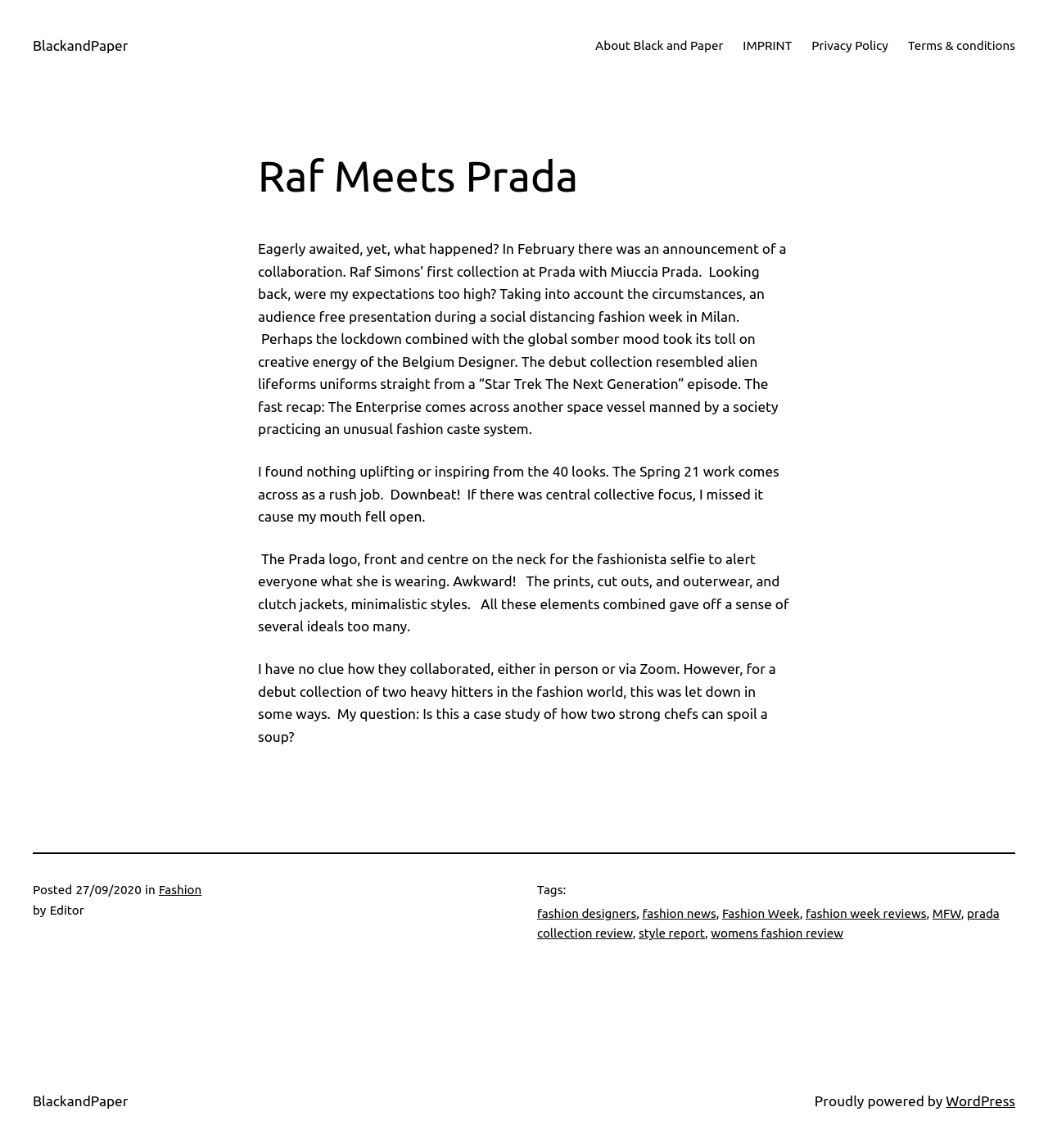Elaborate on the information and visuals displayed on the webpage.

The webpage is about a fashion blog, specifically a review of Raf Simons' collaboration with Prada for Spring 2021. At the top left, there is a link to "BlackandPaper", which is likely the blog's name. To the right of this link, there is a menu with several options, including "About Black and Paper", "IMPRINT", "Privacy Policy", and "Terms & conditions".

Below the menu, there is a main section that takes up most of the page. It starts with a heading "Raf Meets Prada" and is followed by three blocks of text that discuss the author's opinion on the collaboration. The text is quite critical, stating that the collection was a letdown and lacked inspiration.

Below the text blocks, there is a horizontal separator, and then a section that displays the post's metadata, including the date "27/09/2020", the category "Fashion", and the author "Editor". There are also several tags, including "fashion designers", "fashion news", "Fashion Week", and "prada collection review", among others.

At the very bottom of the page, there is a footer section that contains a link to "BlackandPaper" again, as well as a statement that the site is "Proudly powered by WordPress".